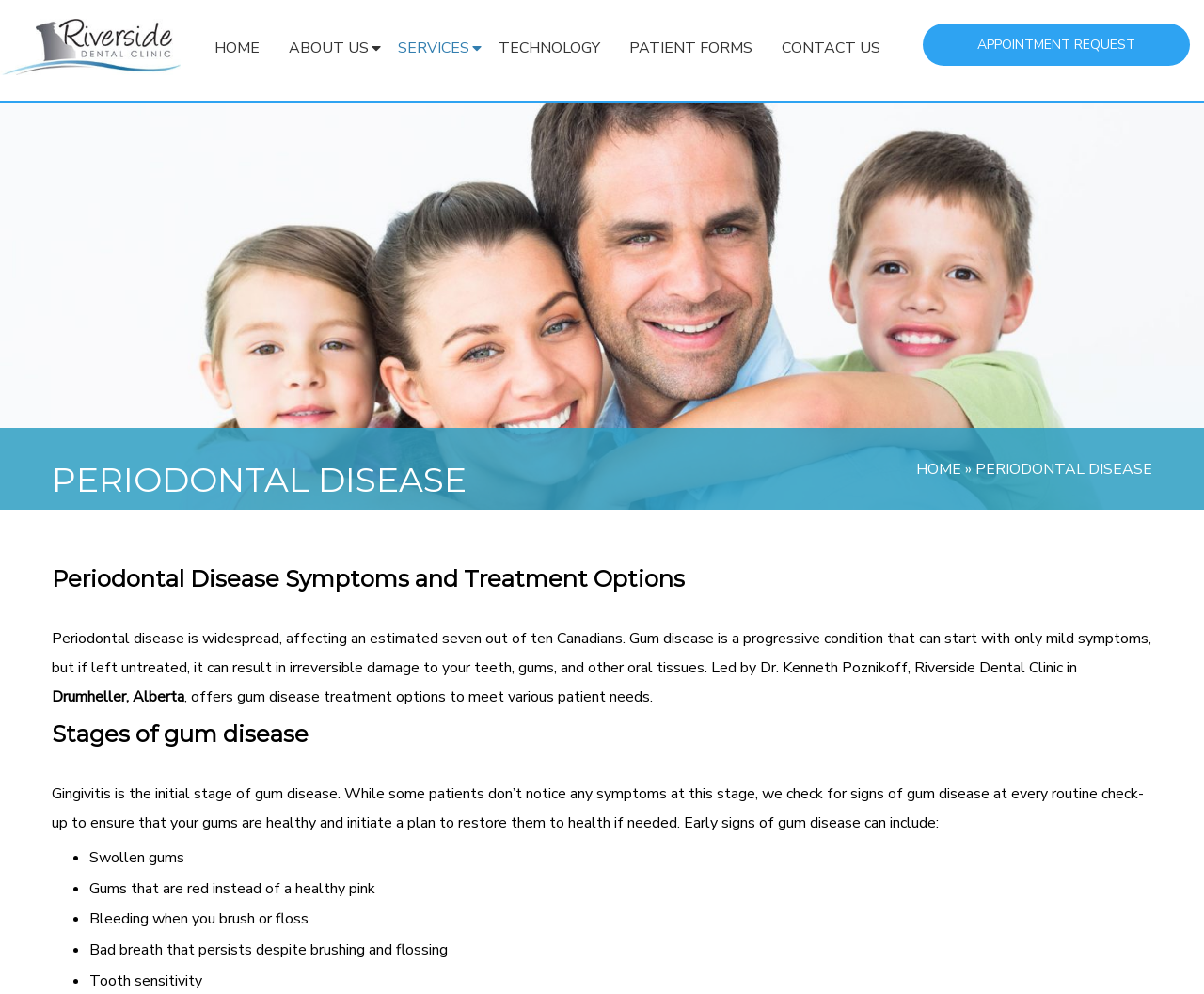Provide the bounding box coordinates of the HTML element this sentence describes: "Meet the Dentists".

[0.0, 0.048, 0.344, 0.096]